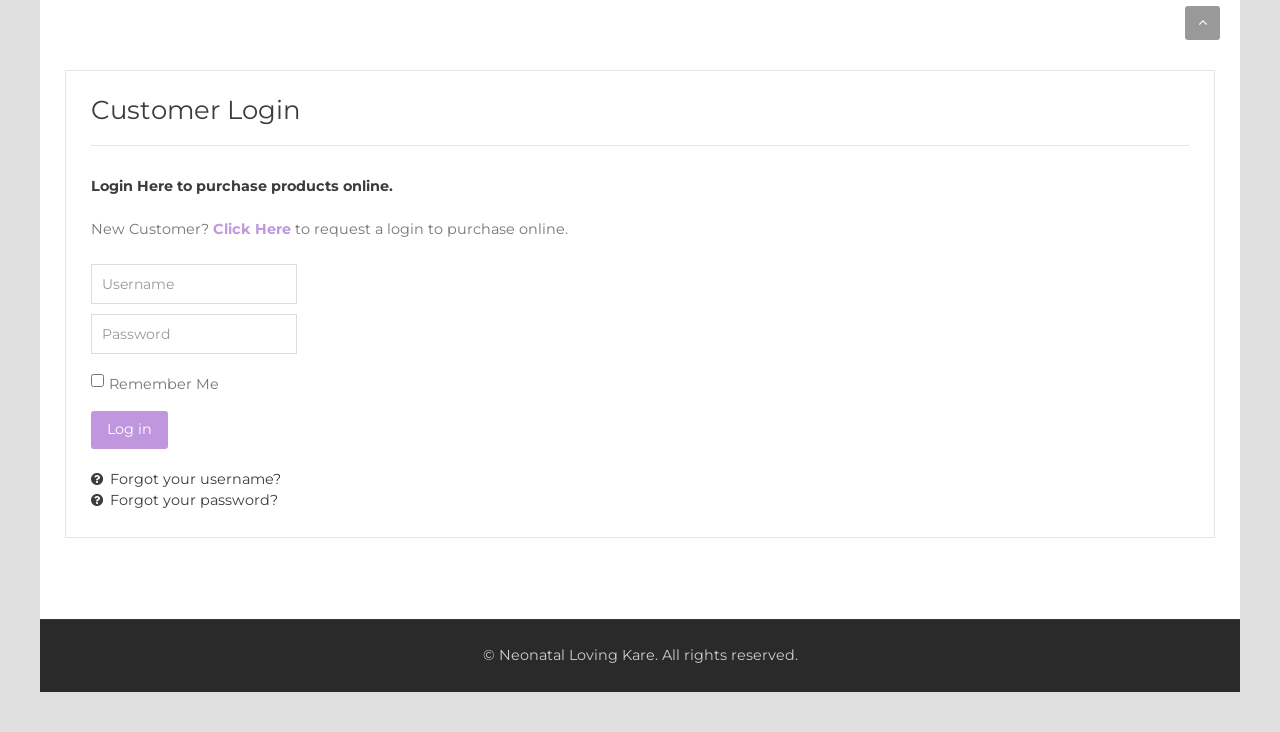Highlight the bounding box of the UI element that corresponds to this description: "parent_node: Username name="username" placeholder="Username"".

[0.071, 0.361, 0.232, 0.416]